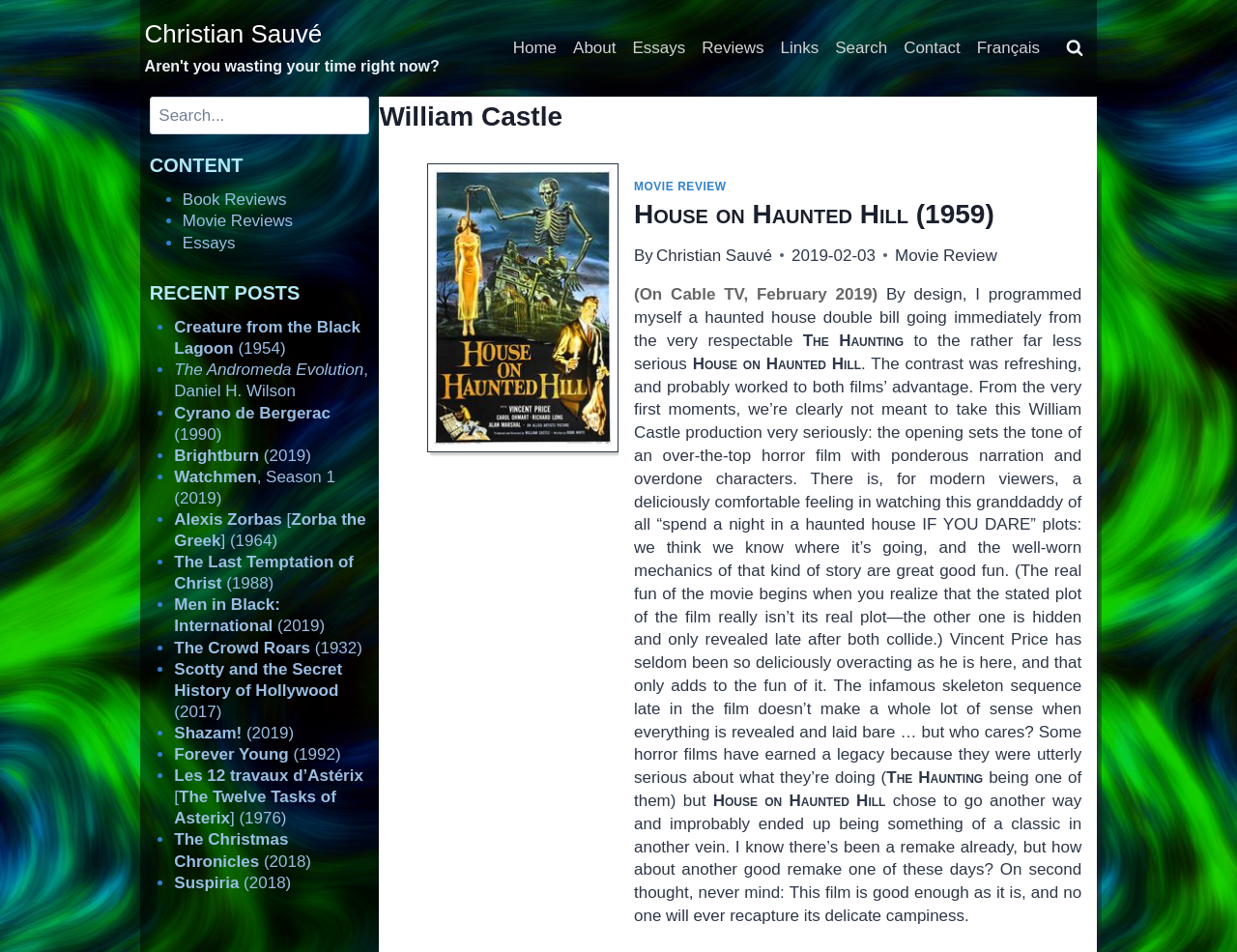Please find the bounding box coordinates of the element that you should click to achieve the following instruction: "View the 'Essays' page". The coordinates should be presented as four float numbers between 0 and 1: [left, top, right, bottom].

[0.505, 0.03, 0.561, 0.071]